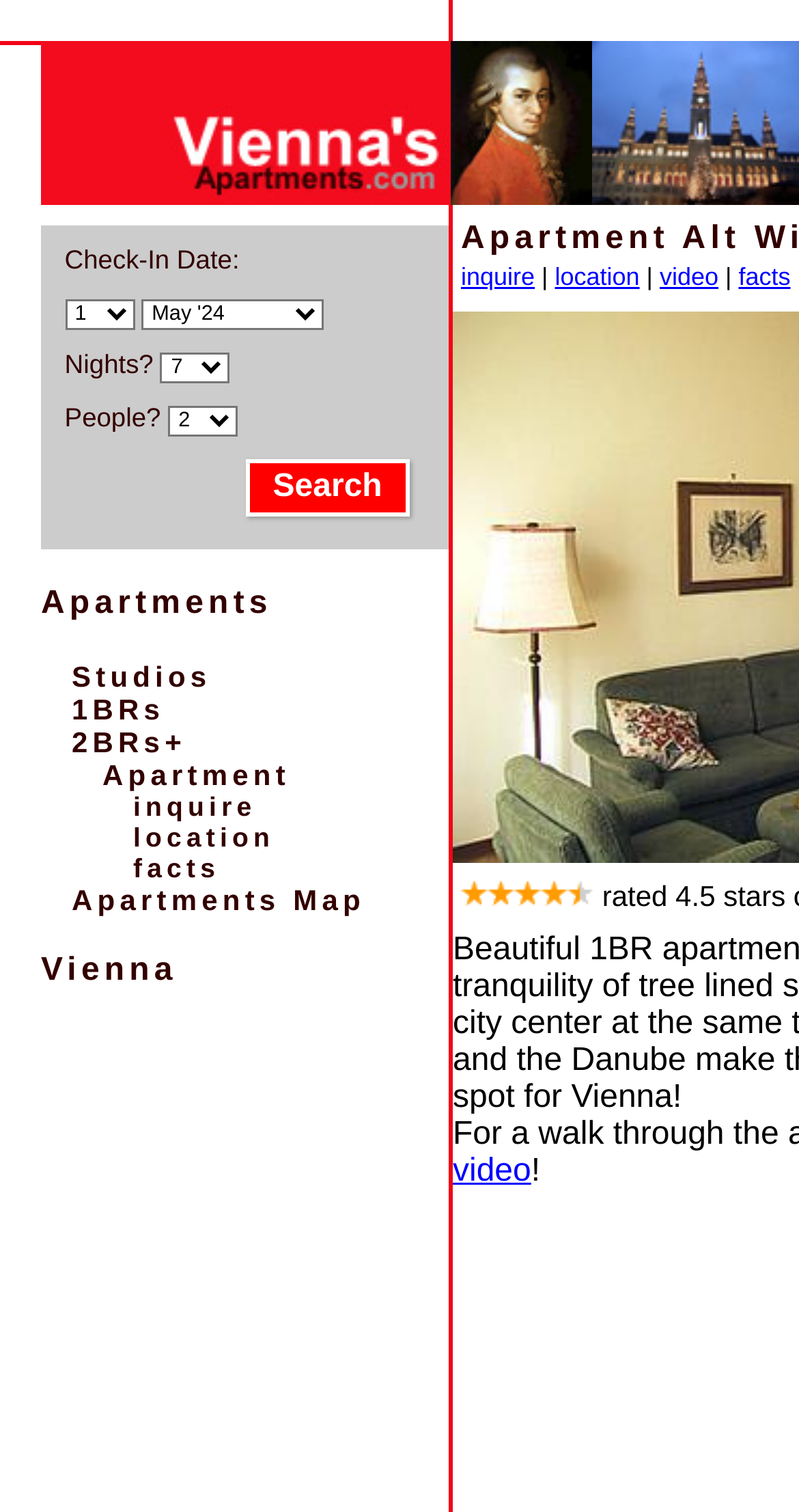Pinpoint the bounding box coordinates for the area that should be clicked to perform the following instruction: "Search for apartments".

[0.308, 0.304, 0.512, 0.342]